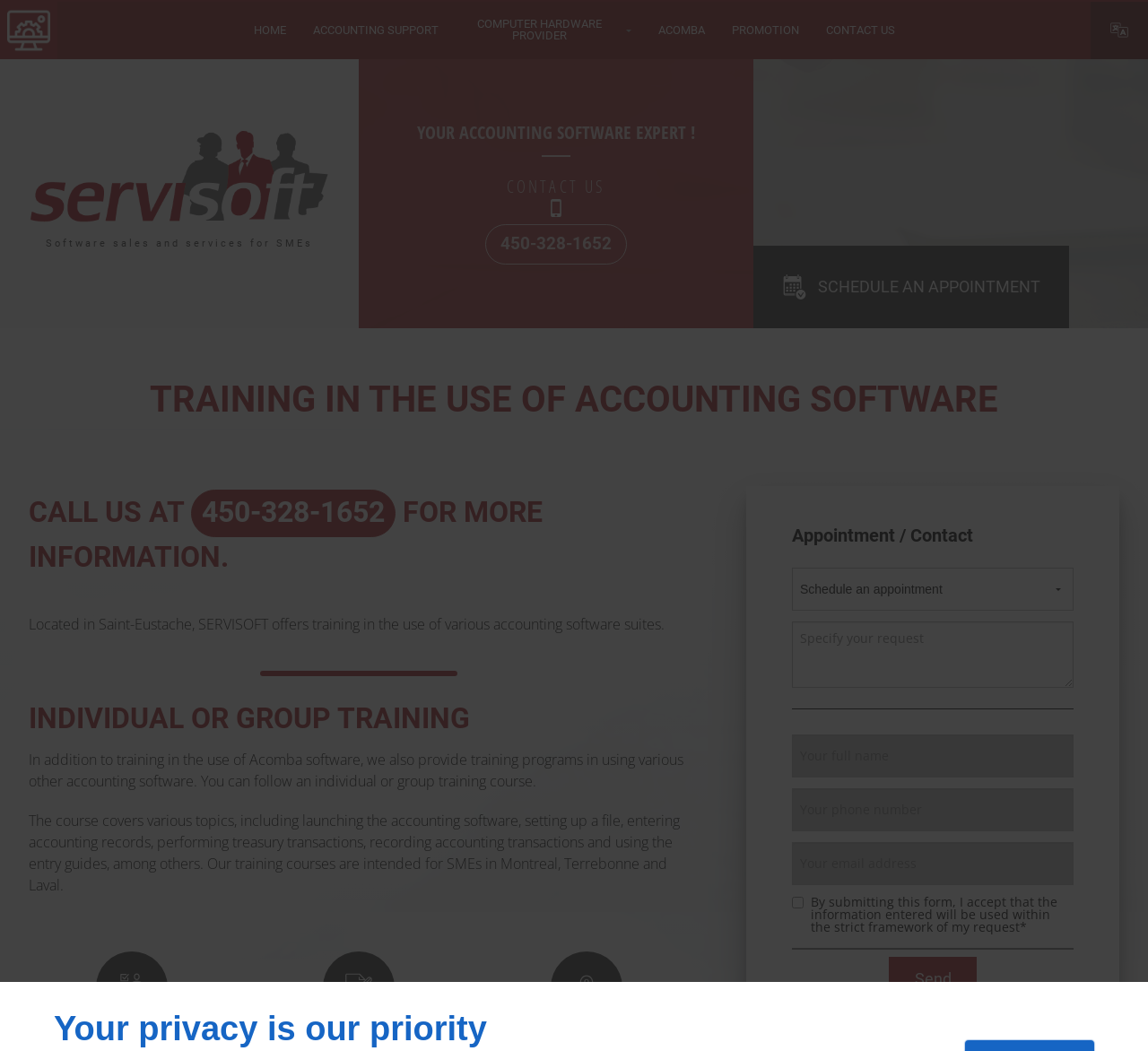Please locate the clickable area by providing the bounding box coordinates to follow this instruction: "Call the phone number".

[0.423, 0.213, 0.546, 0.252]